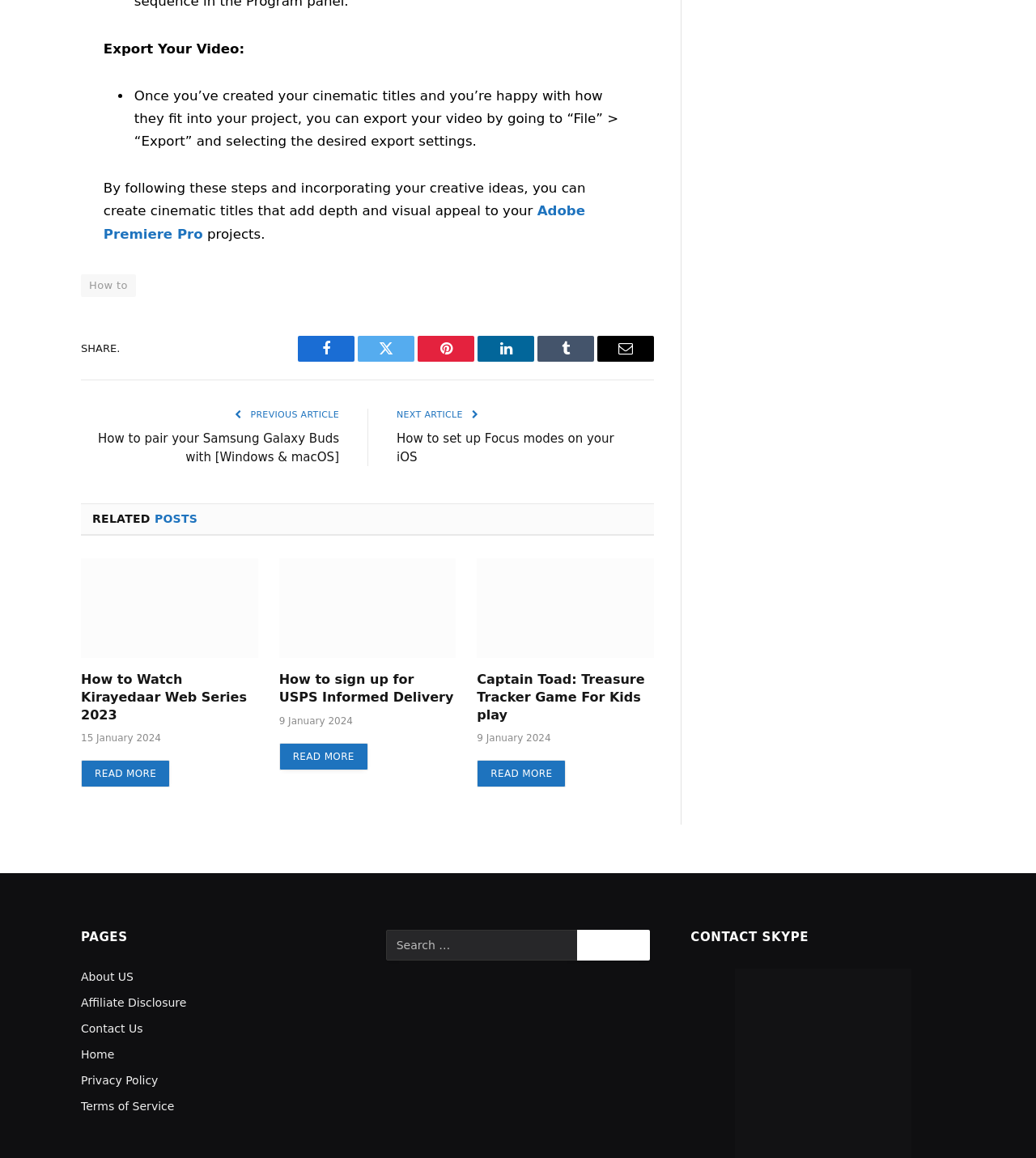Please mark the bounding box coordinates of the area that should be clicked to carry out the instruction: "Read more about Captain Toad: Treasure Tracker Game For Kids play".

[0.46, 0.657, 0.546, 0.68]